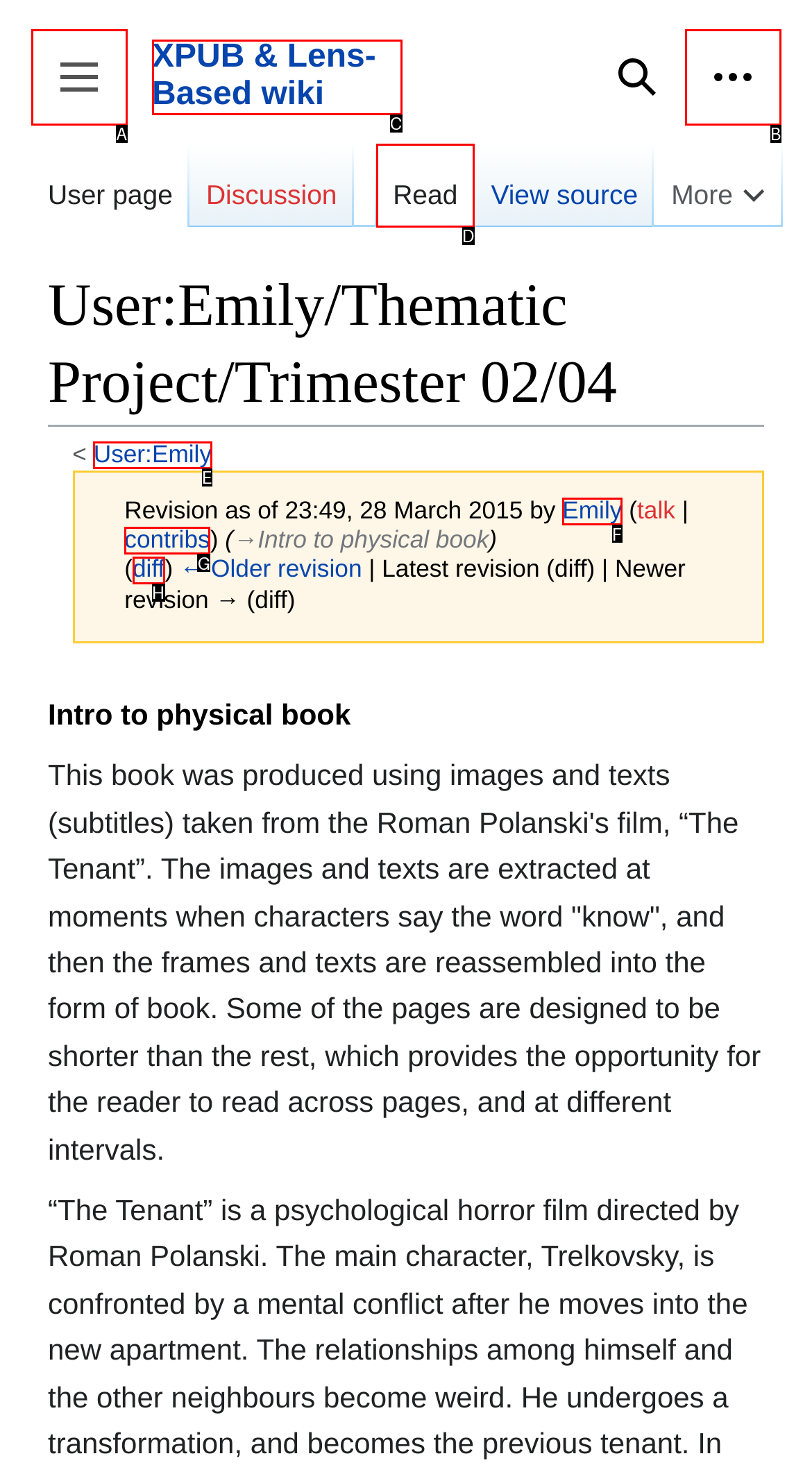Find the HTML element that corresponds to the description: Toggle sidebar. Indicate your selection by the letter of the appropriate option.

A